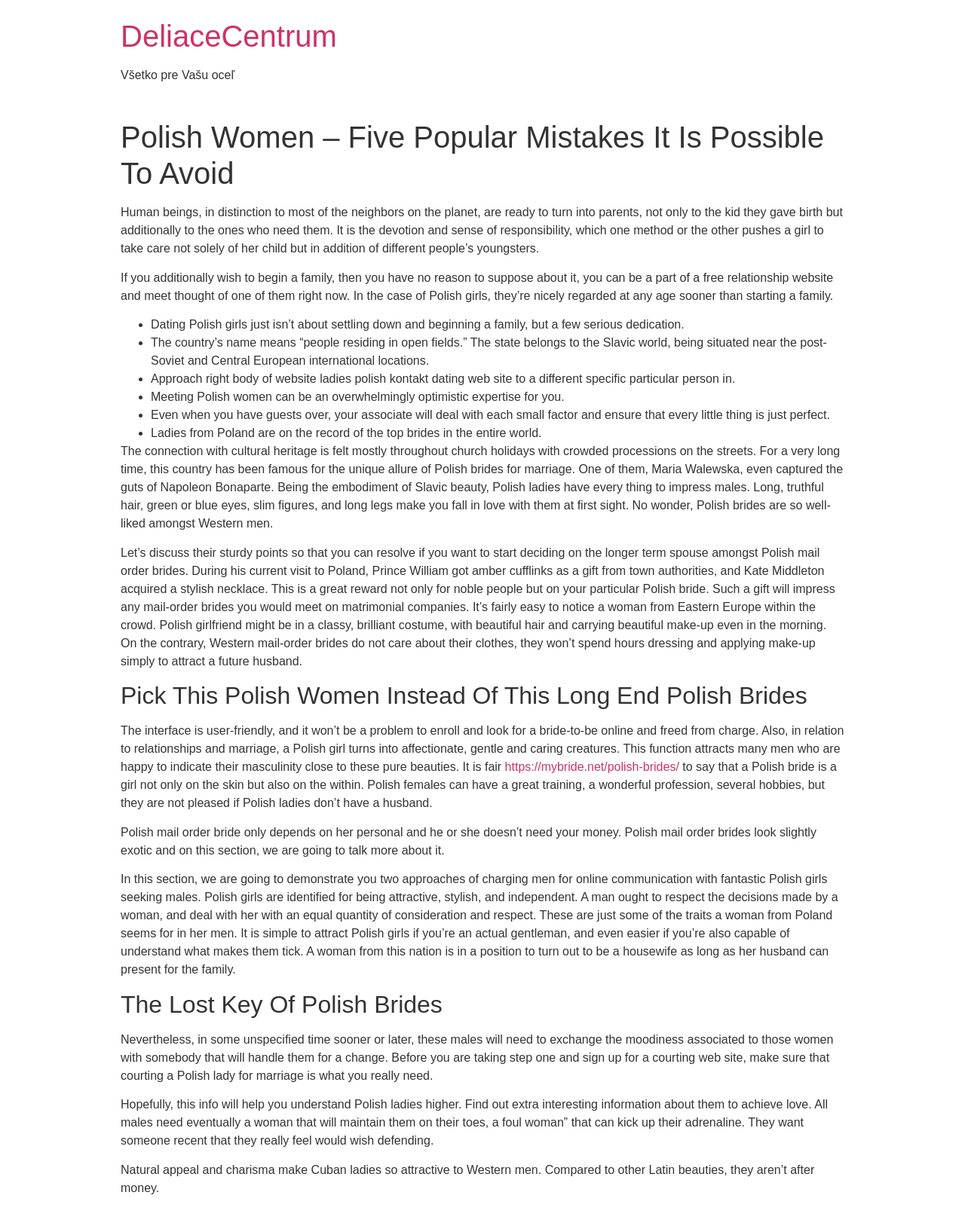Consider the image and give a detailed and elaborate answer to the question: 
What is the main topic of this webpage?

Based on the webpage content, it appears that the main topic is Polish women, specifically their characteristics, traits, and what to expect when dating or marrying them.